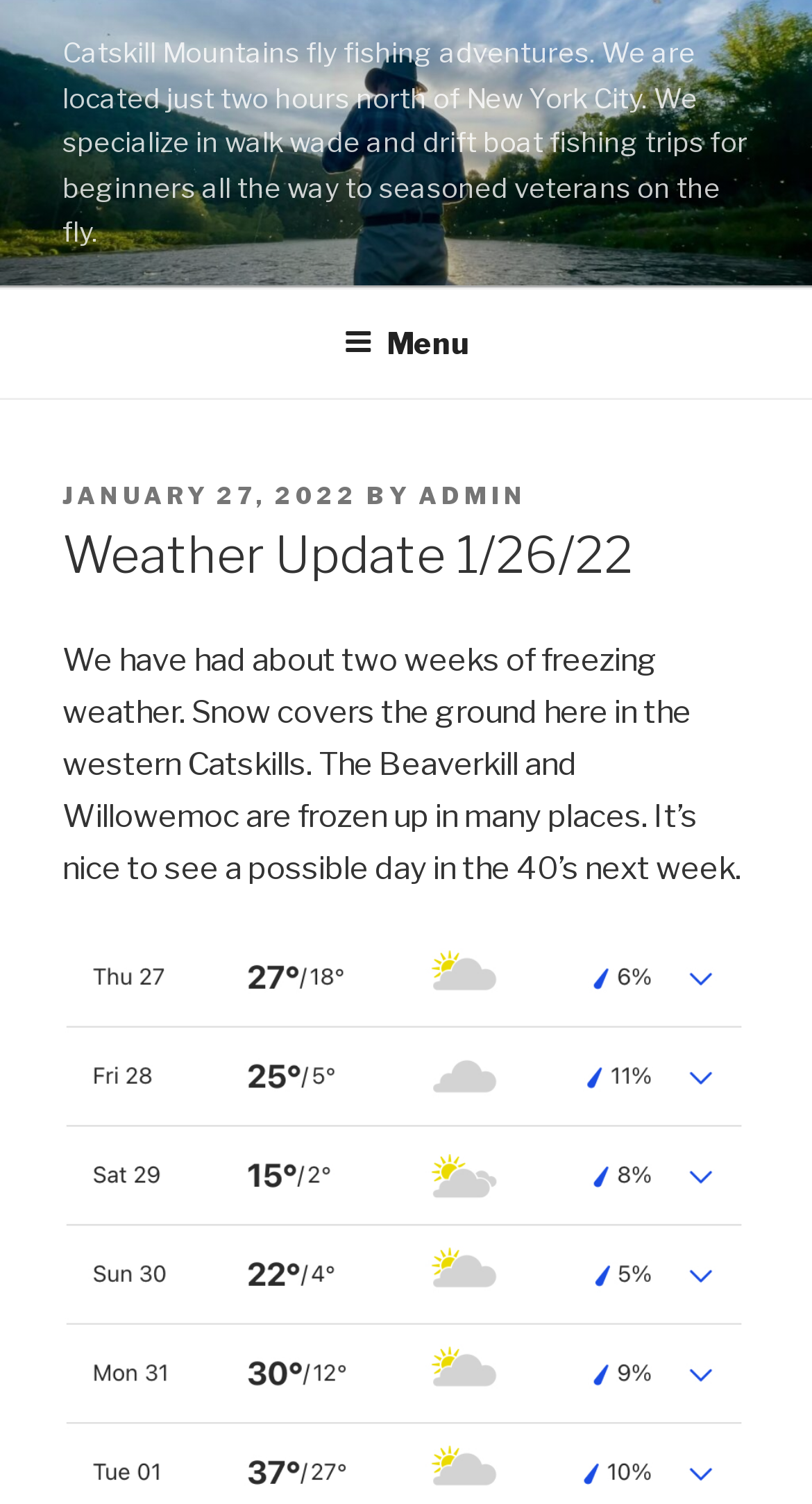What is the current weather condition in the western Catskills?
Answer with a single word or phrase, using the screenshot for reference.

Freezing weather with snow on the ground